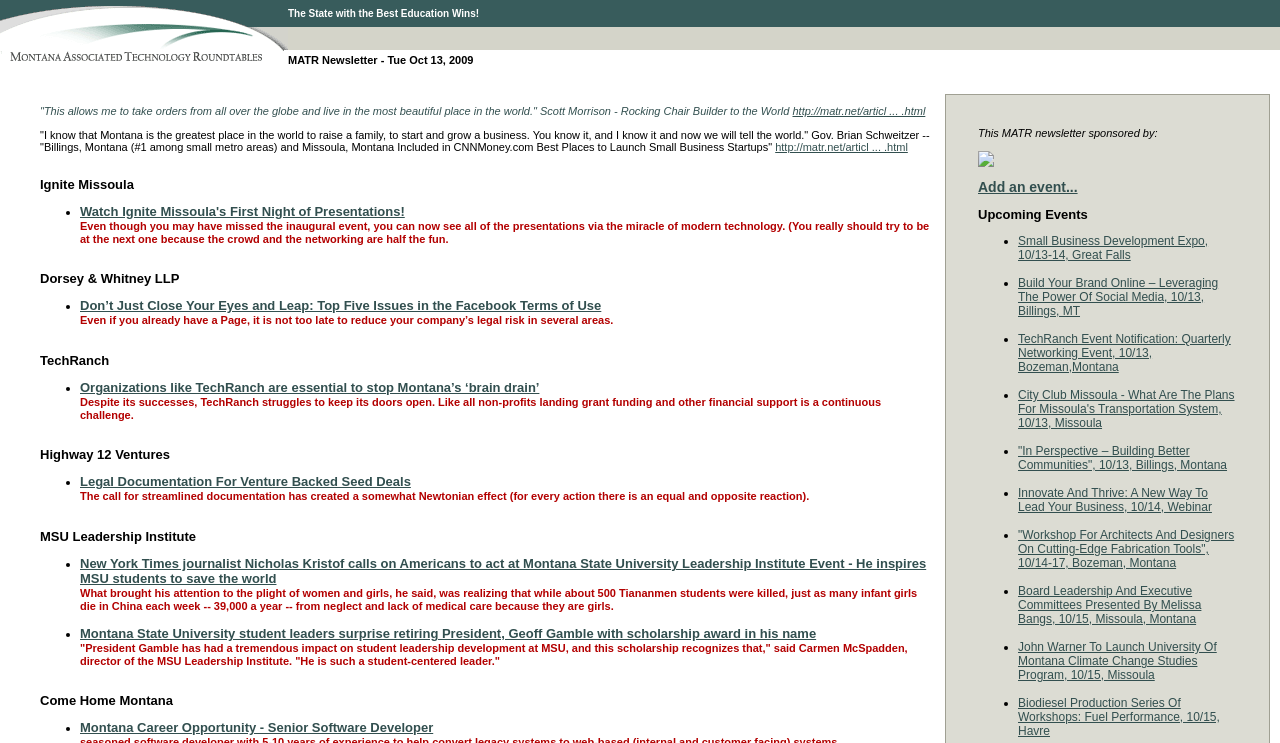What is the name of the event where Nicholas Kristof spoke?
We need a detailed and meticulous answer to the question.

According to the webpage, Nicholas Kristof spoke at the Montana State University Leadership Institute Event, where he inspired MSU students to save the world.